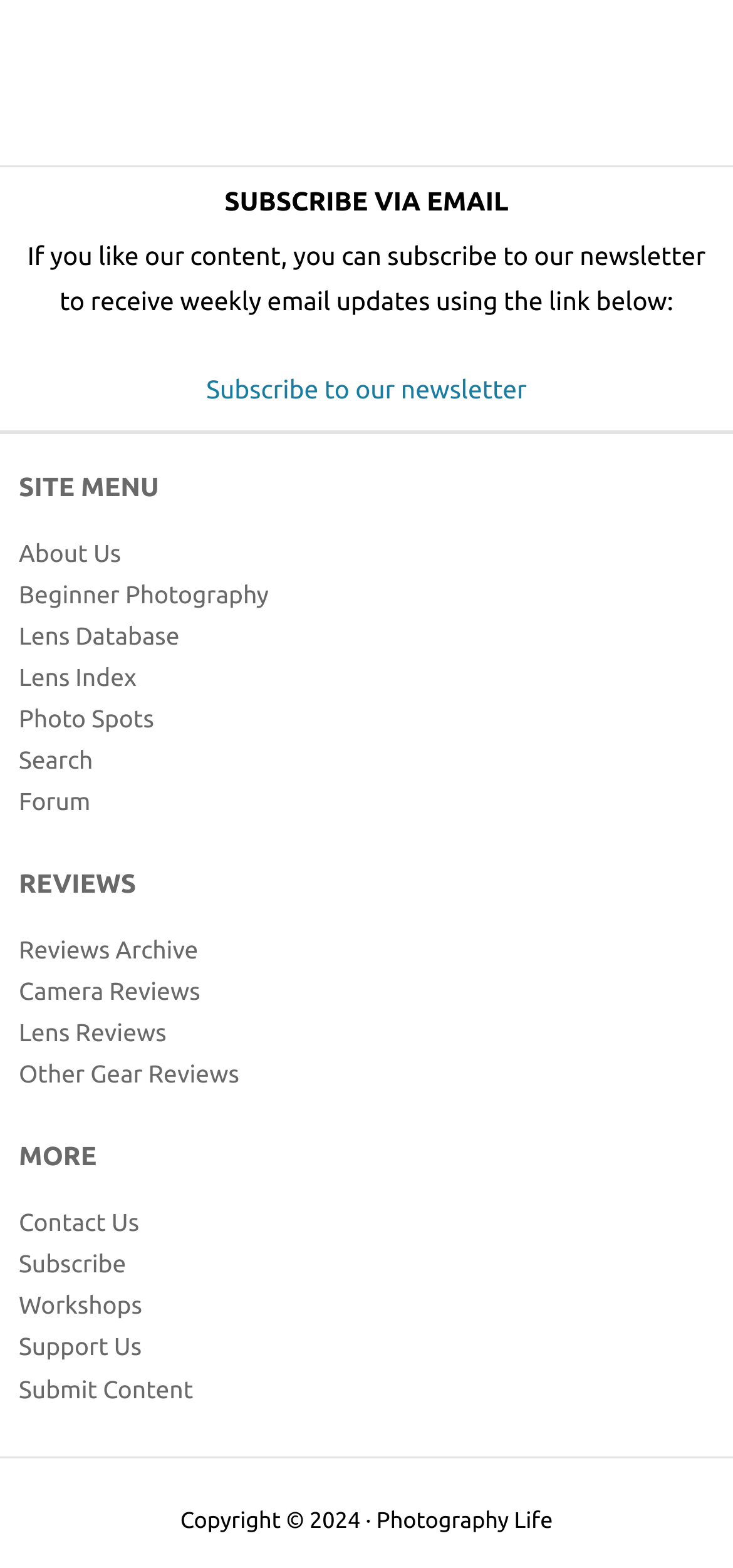Locate the bounding box coordinates of the element I should click to achieve the following instruction: "Search for something".

[0.026, 0.477, 0.127, 0.494]